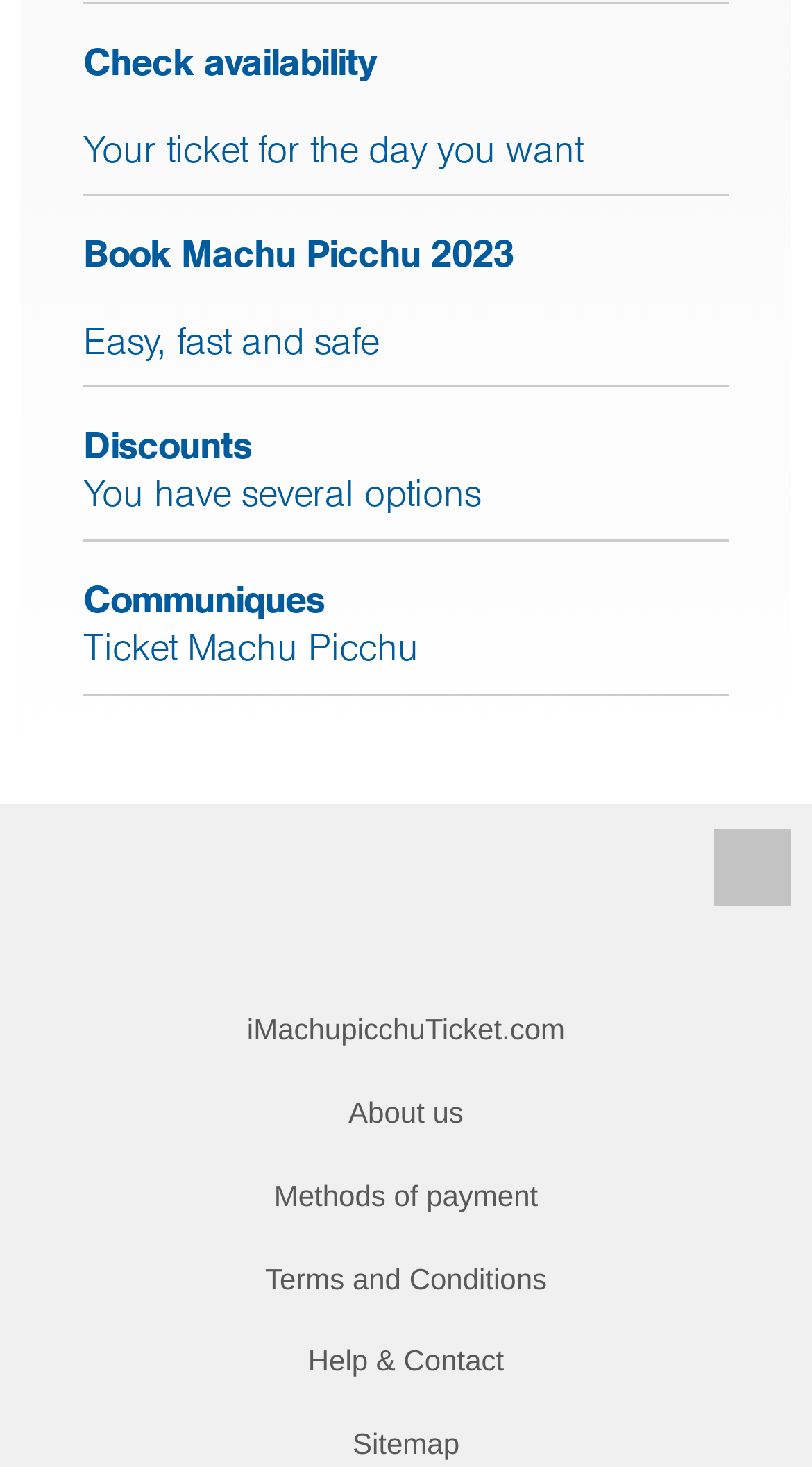Answer the question using only a single word or phrase: 
What type of information can be found in the 'Communiques' section?

Ticket information